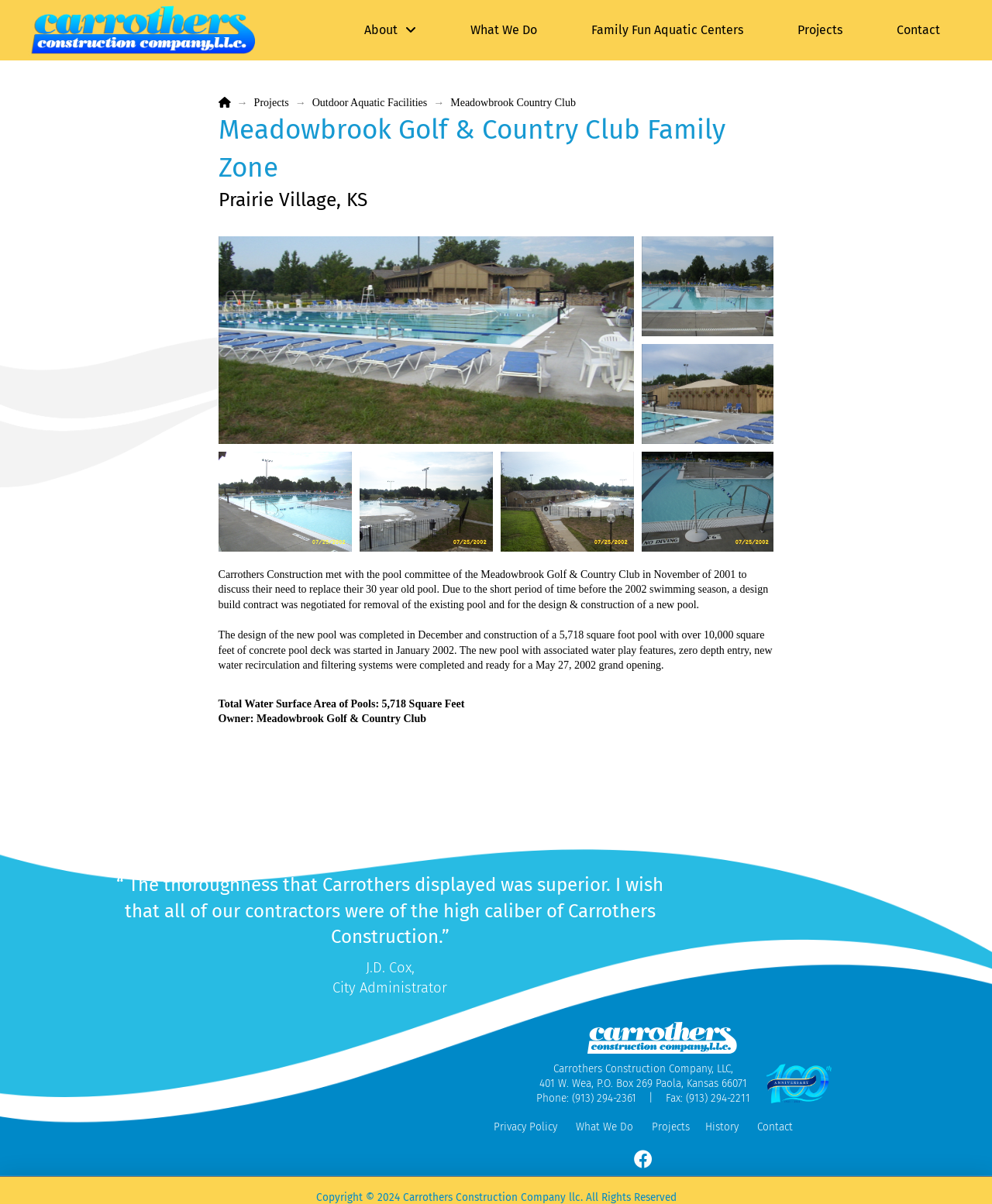Locate the bounding box coordinates of the region to be clicked to comply with the following instruction: "Open the '05.10.02 010' image". The coordinates must be four float numbers between 0 and 1, in the form [left, top, right, bottom].

[0.22, 0.196, 0.639, 0.369]